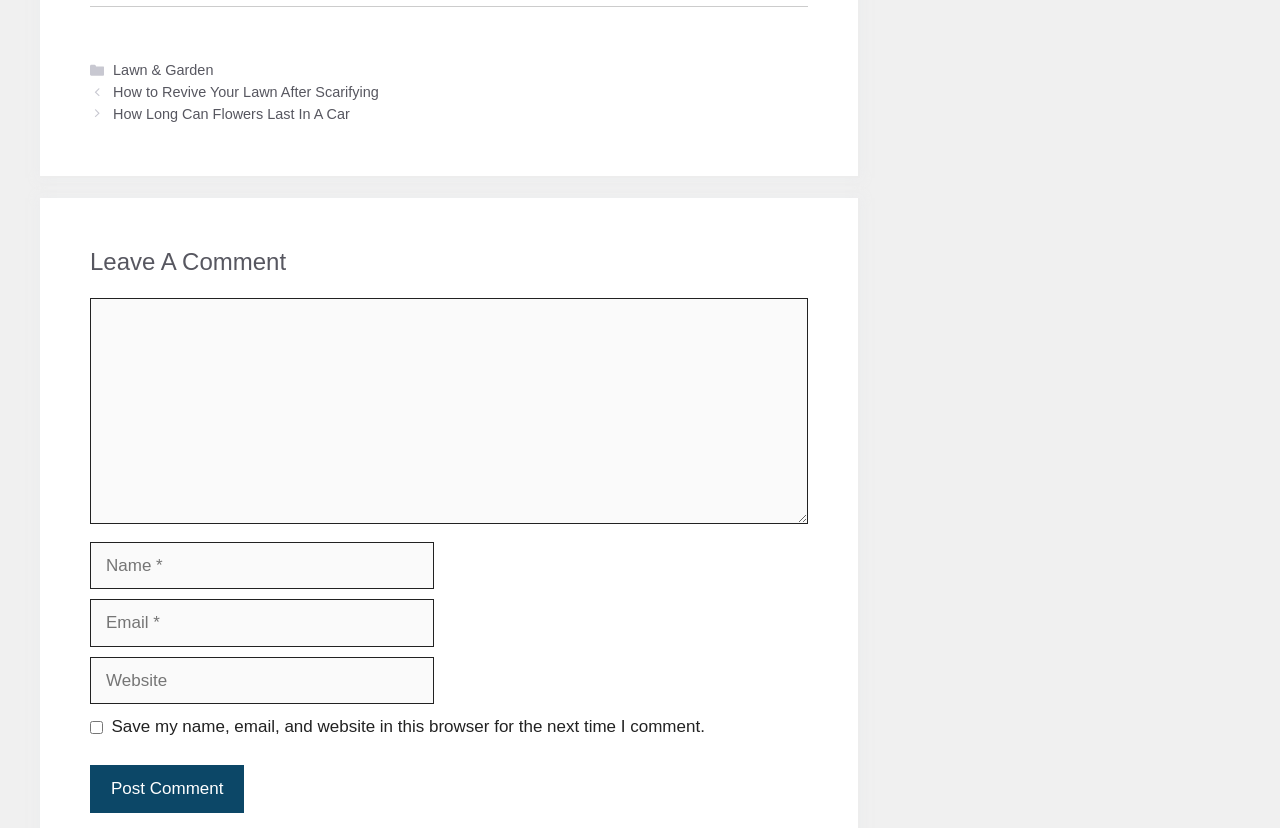Please predict the bounding box coordinates (top-left x, top-left y, bottom-right x, bottom-right y) for the UI element in the screenshot that fits the description: parent_node: Comment name="url" placeholder="Website"

[0.07, 0.793, 0.339, 0.851]